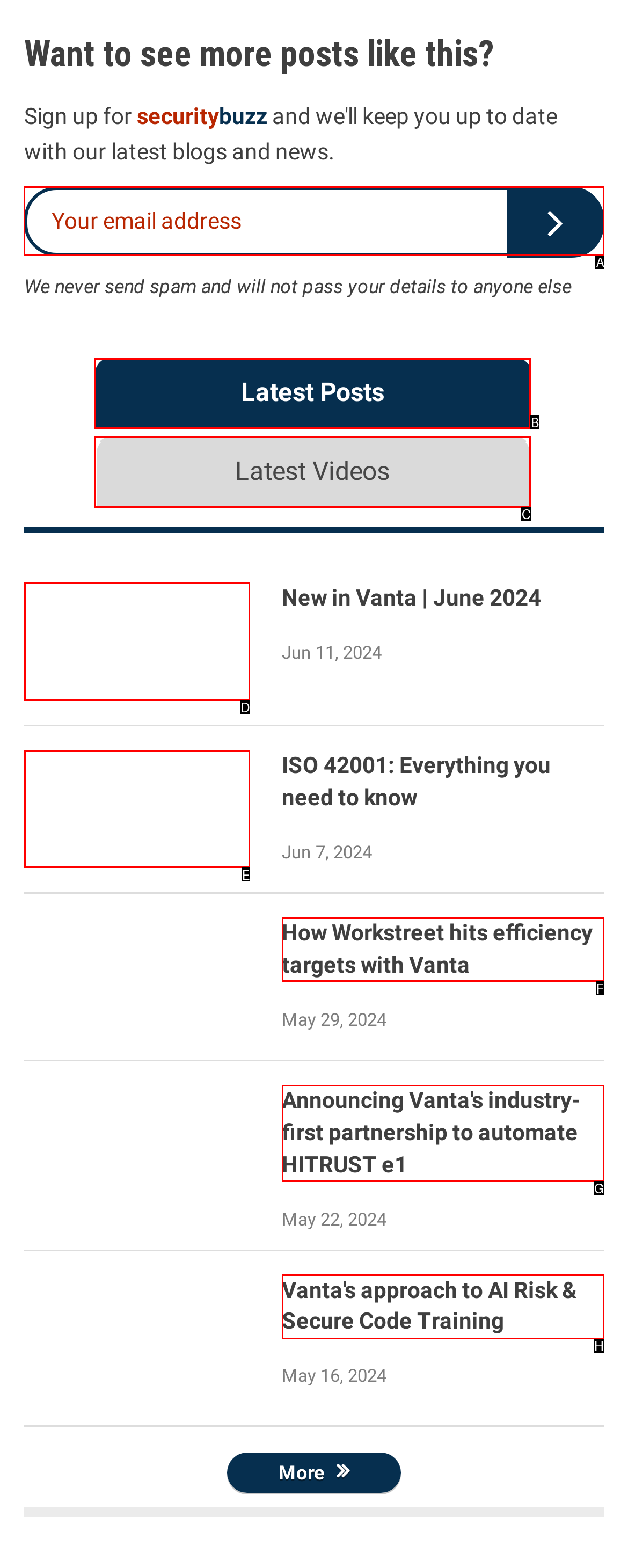Identify the correct lettered option to click in order to perform this task: Subscribe to the newsletter. Respond with the letter.

A